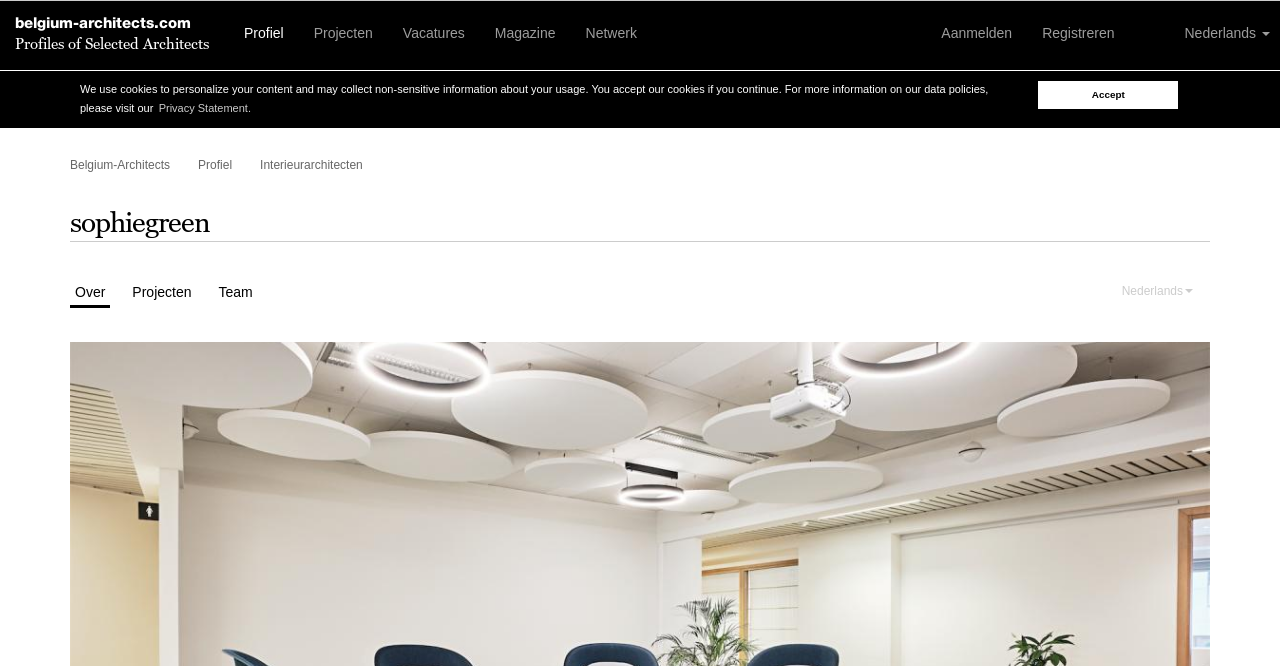How many profiles are linked to from the top section? Examine the screenshot and reply using just one word or a brief phrase.

2